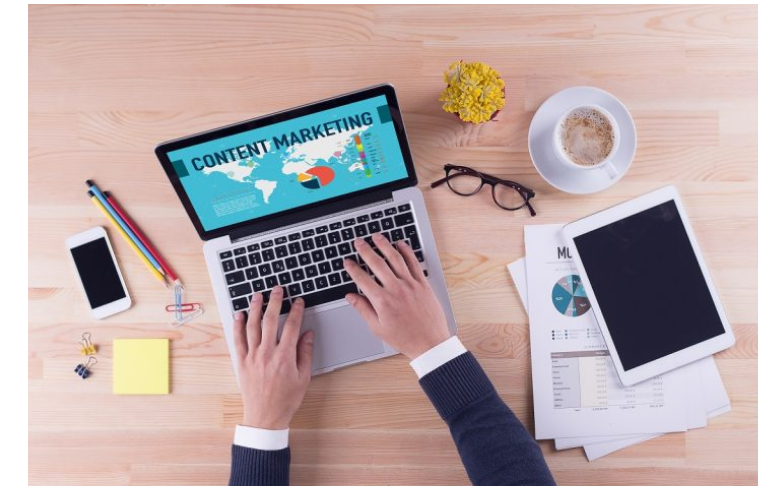What is the color of the sticky note?
Based on the image, answer the question in a detailed manner.

A yellow sticky note is seen on the wooden desk, surrounded by various office supplies.